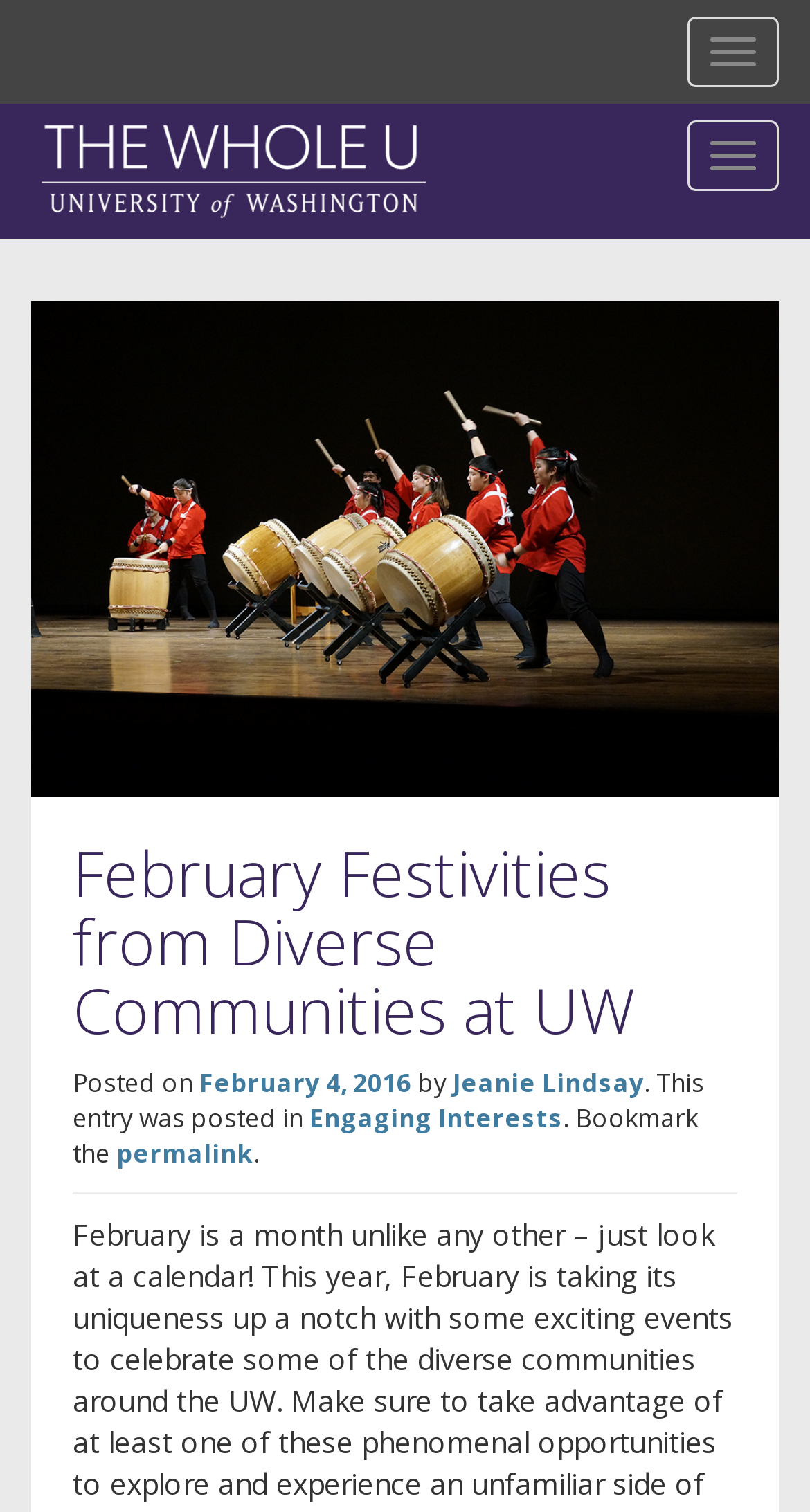What is the event being celebrated?
Using the image as a reference, give an elaborate response to the question.

I found the event being celebrated by looking at the heading with the text 'February Festivities from Diverse Communities at UW', which suggests that the event being celebrated is related to February festivities.